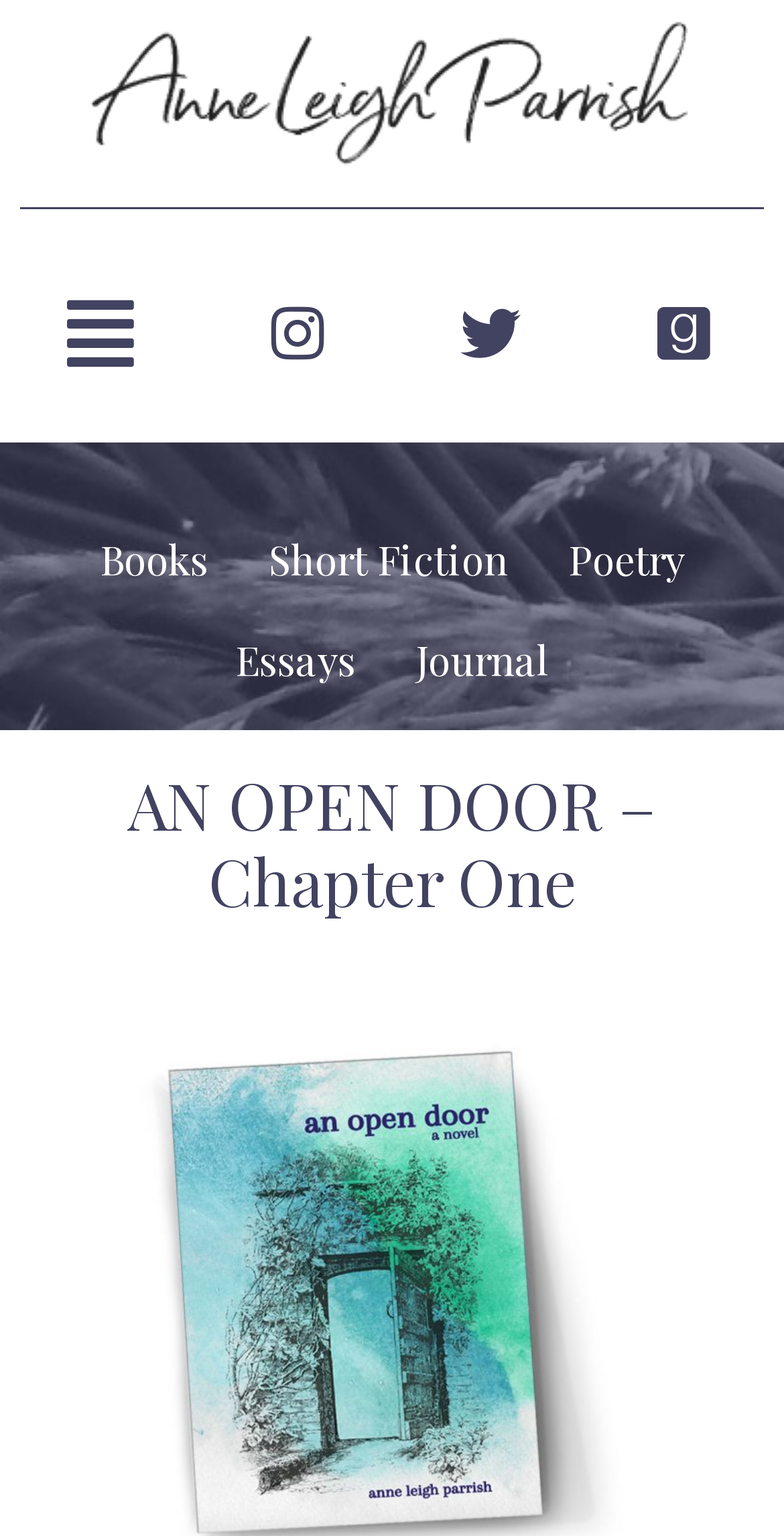Give the bounding box coordinates for this UI element: "Short Fiction". The coordinates should be four float numbers between 0 and 1, arranged as [left, top, right, bottom].

[0.304, 0.331, 0.686, 0.396]